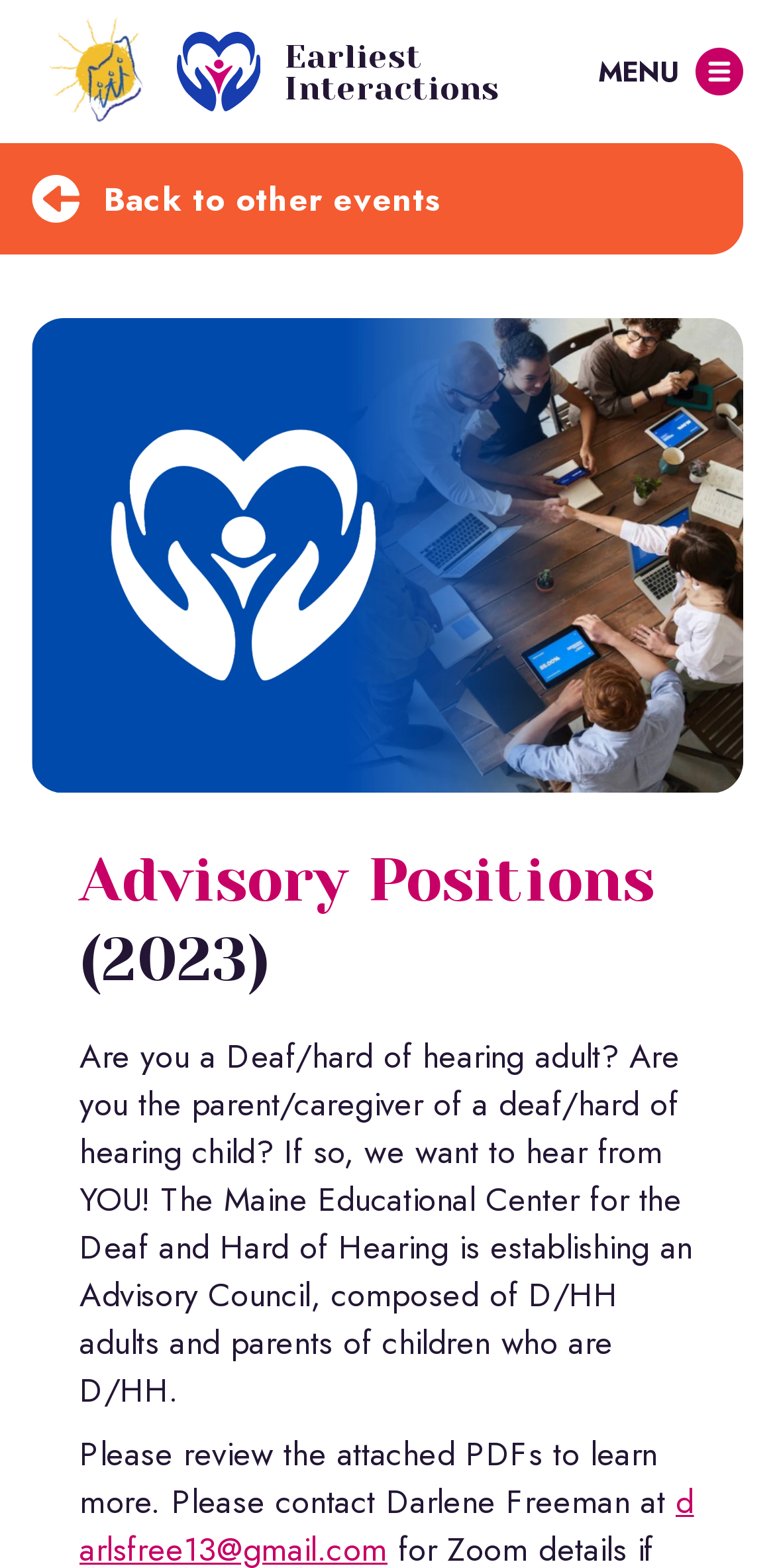What is the format of the attached files?
Answer the question with a thorough and detailed explanation.

The webpage mentions that the attached files are in PDF format, which can be reviewed to learn more about the Advisory Council.